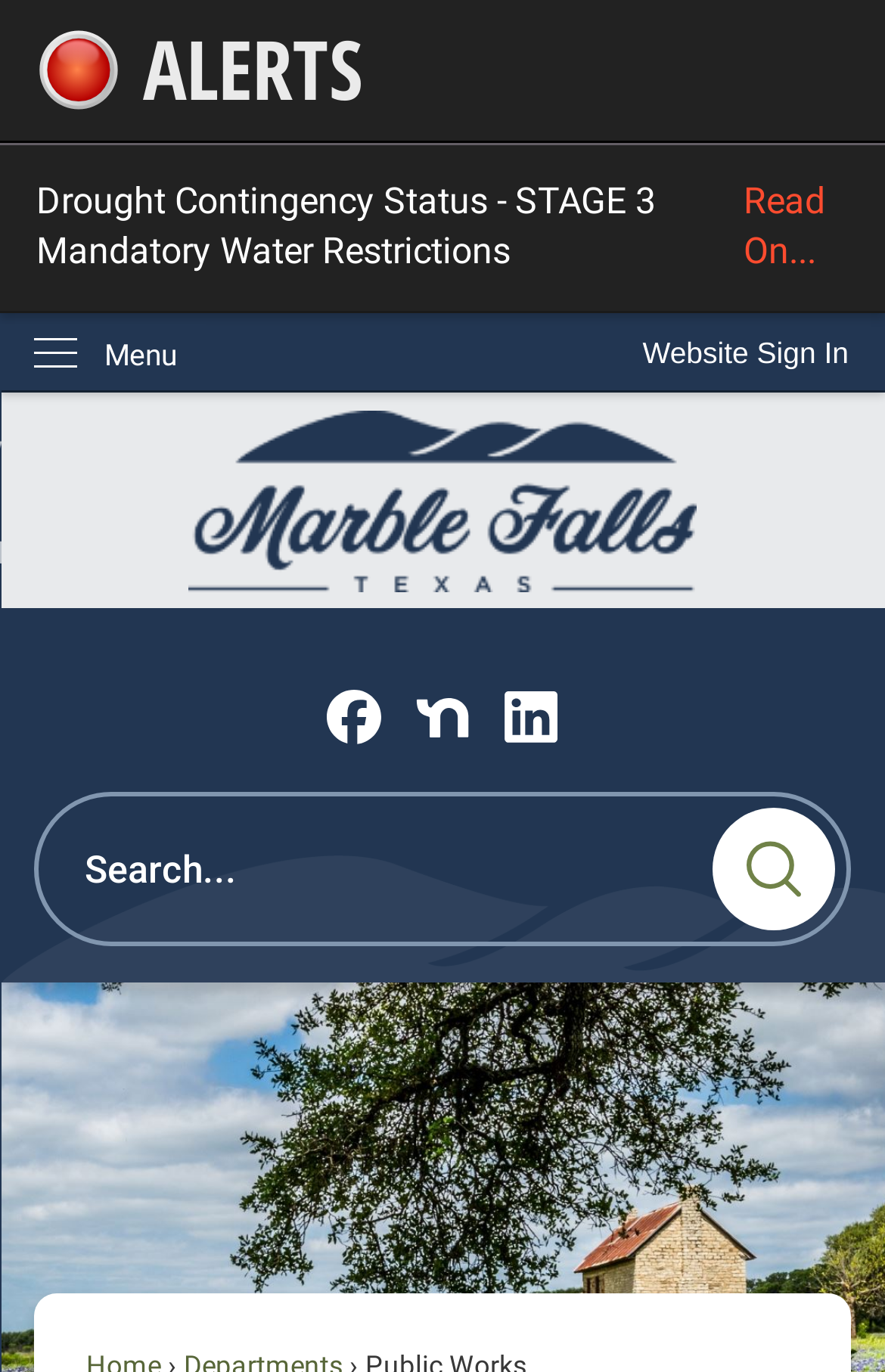Locate the bounding box coordinates of the clickable area to execute the instruction: "See all recent posts". Provide the coordinates as four float numbers between 0 and 1, represented as [left, top, right, bottom].

None